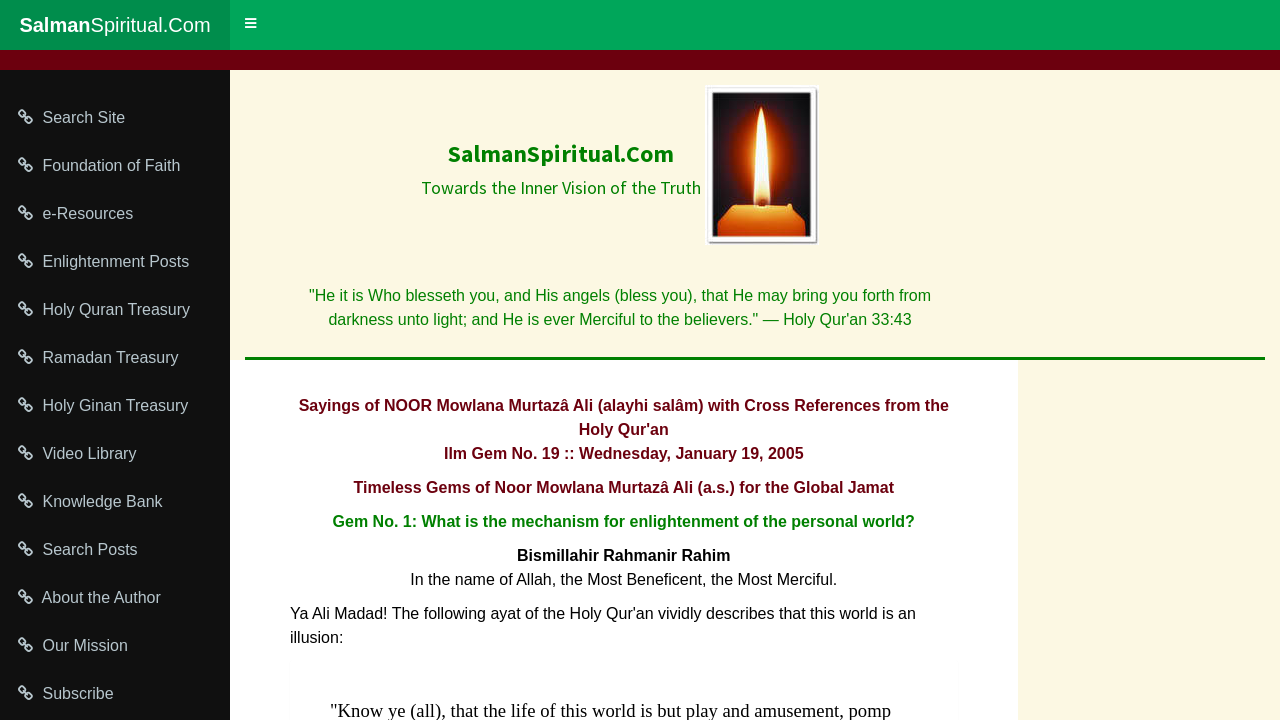Utilize the information from the image to answer the question in detail:
What is the topic of Ilm Gem No. 19?

The topic of Ilm Gem No. 19 can be found in the middle of the webpage, where it is written as a static text 'Ilm Gem No. 19 :: Wednesday, January 19, 2005' followed by 'Timeless Gems of Noor Mowlana Murtazâ Ali (a.s.) for the Global Jamat'.